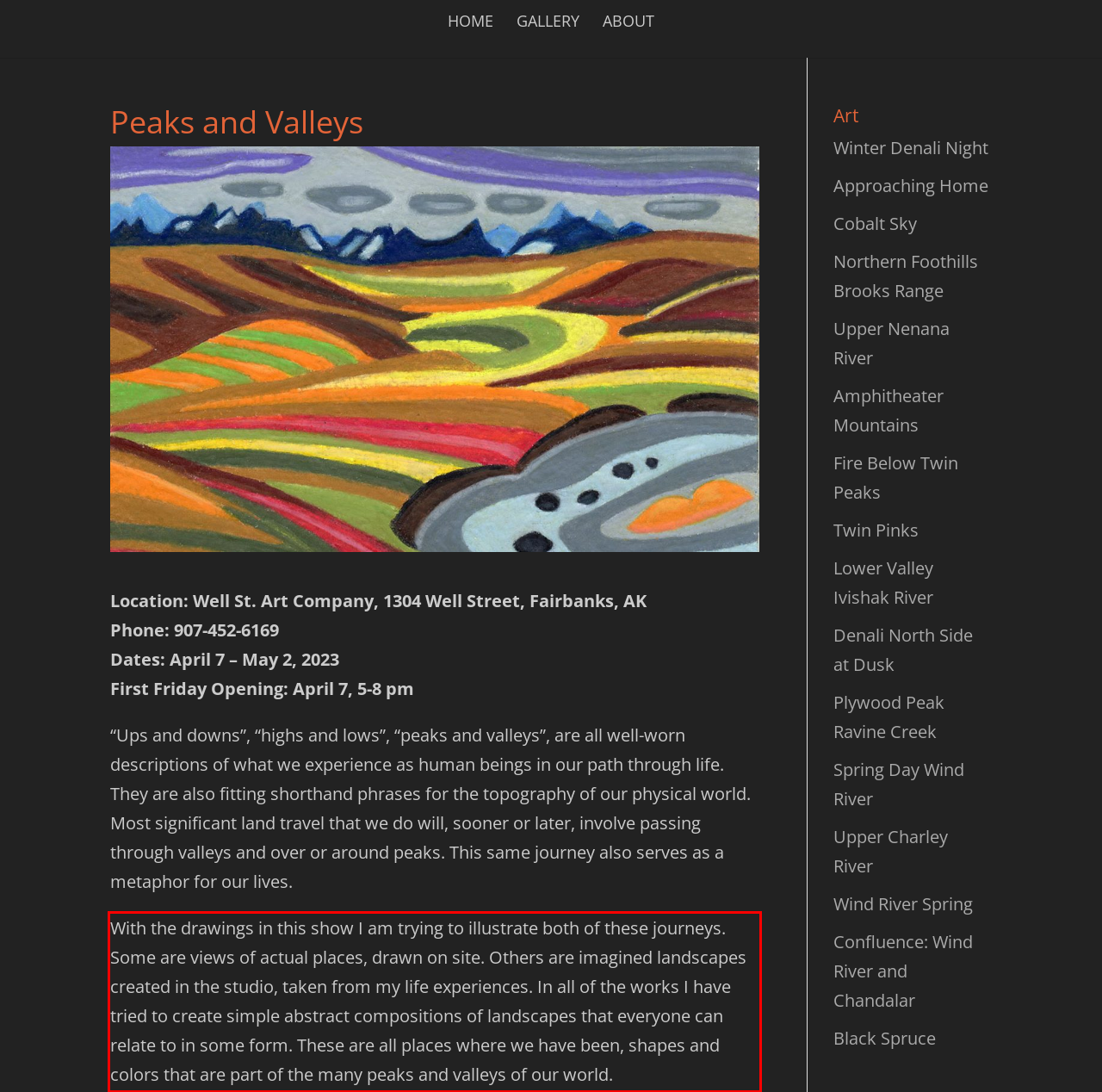Within the screenshot of the webpage, there is a red rectangle. Please recognize and generate the text content inside this red bounding box.

With the drawings in this show I am trying to illustrate both of these journeys. Some are views of actual places, drawn on site. Others are imagined landscapes created in the studio, taken from my life experiences. In all of the works I have tried to create simple abstract compositions of landscapes that everyone can relate to in some form. These are all places where we have been, shapes and colors that are part of the many peaks and valleys of our world.